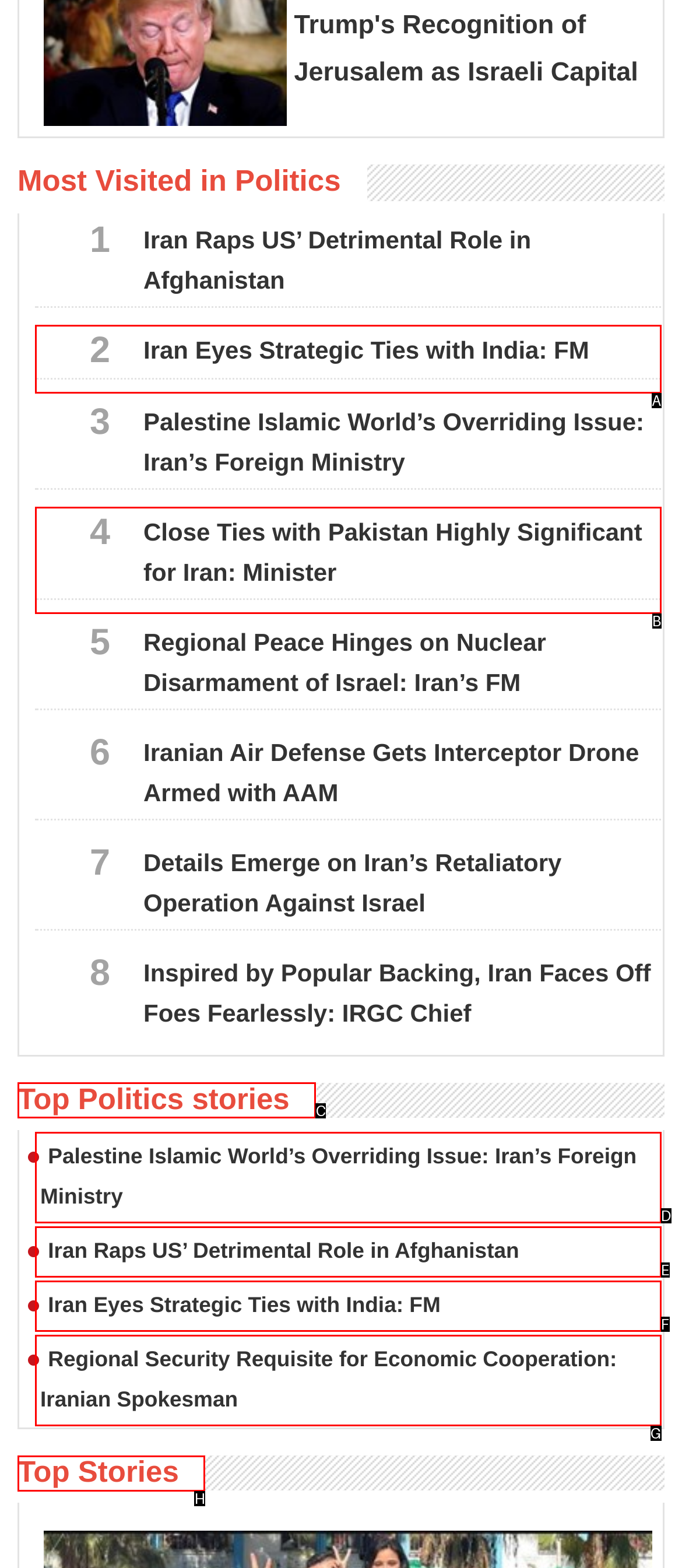Tell me which option best matches the description: Top Politics stories
Answer with the option's letter from the given choices directly.

C